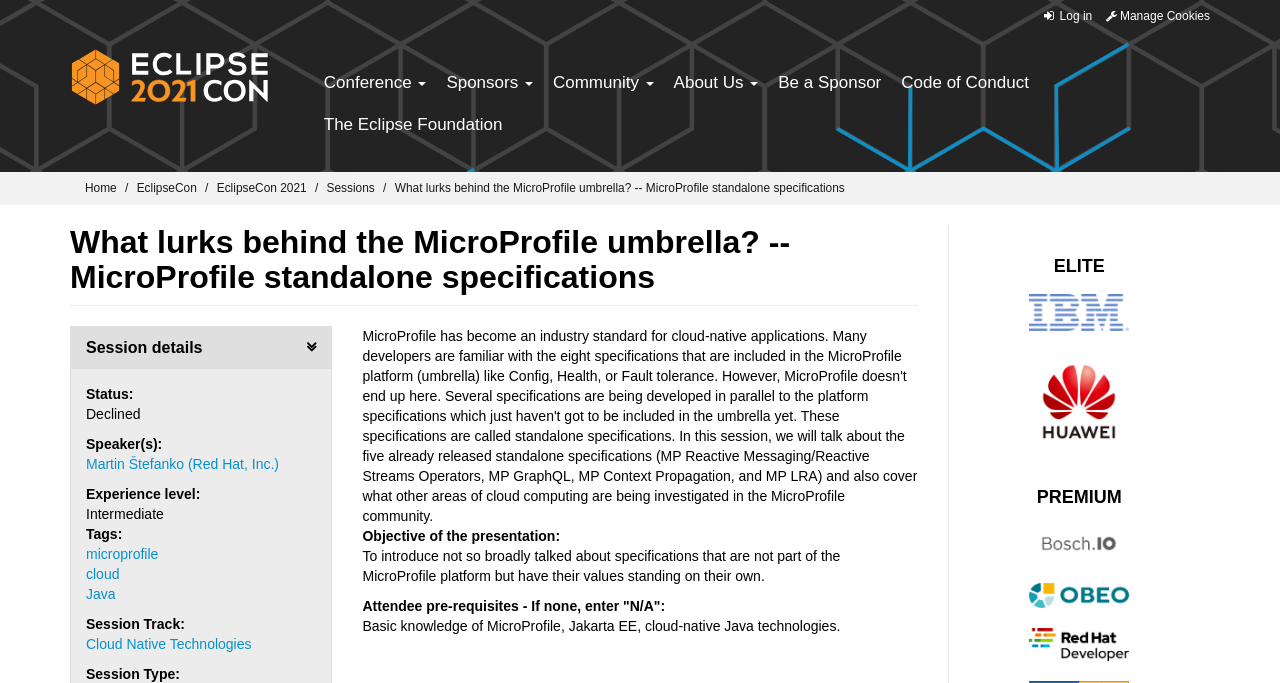Predict the bounding box of the UI element that fits this description: "HideSession details".

[0.055, 0.478, 0.259, 0.538]